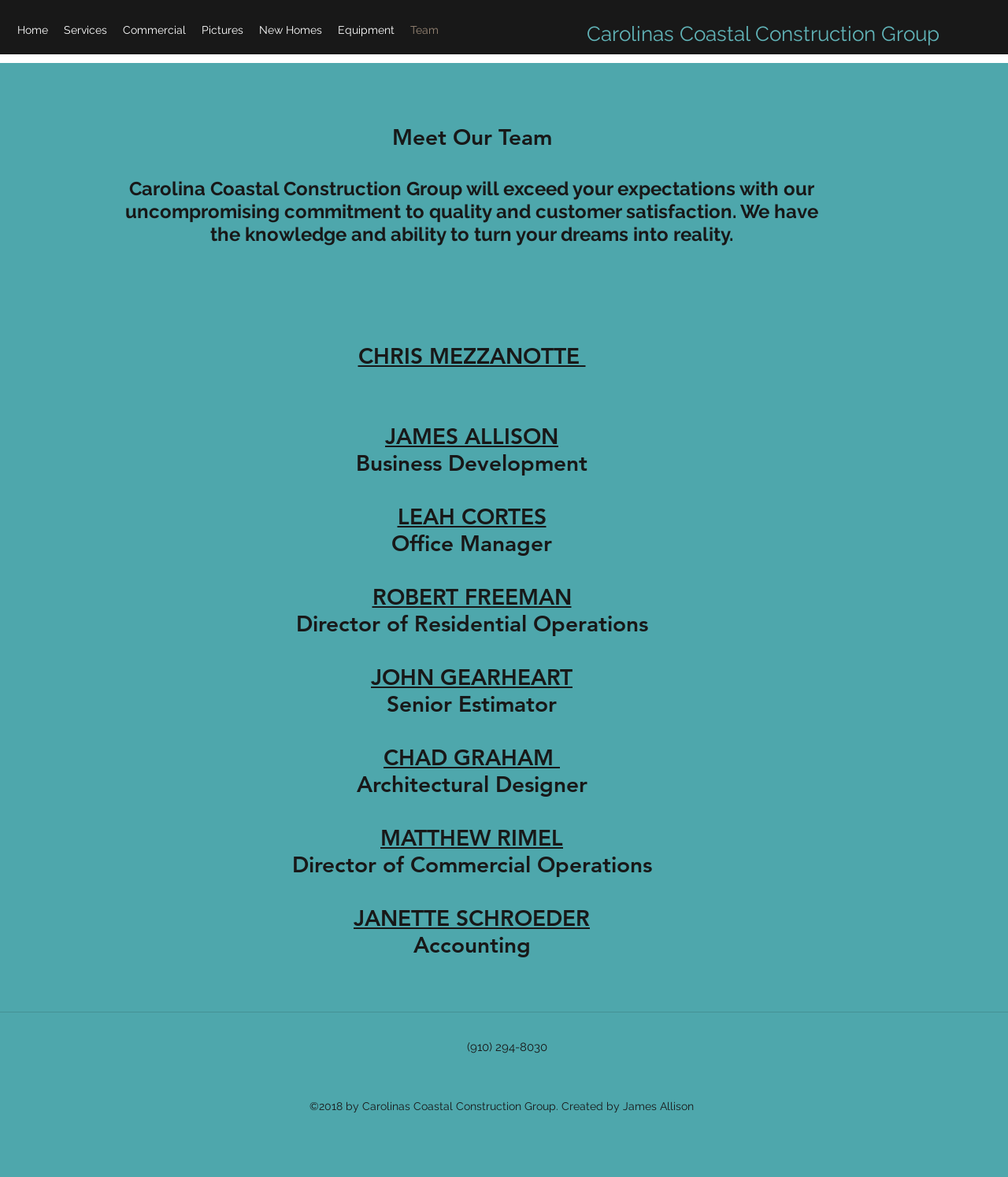Using the given description, provide the bounding box coordinates formatted as (top-left x, top-left y, bottom-right x, bottom-right y), with all values being floating point numbers between 0 and 1. Description: Home

[0.009, 0.011, 0.055, 0.04]